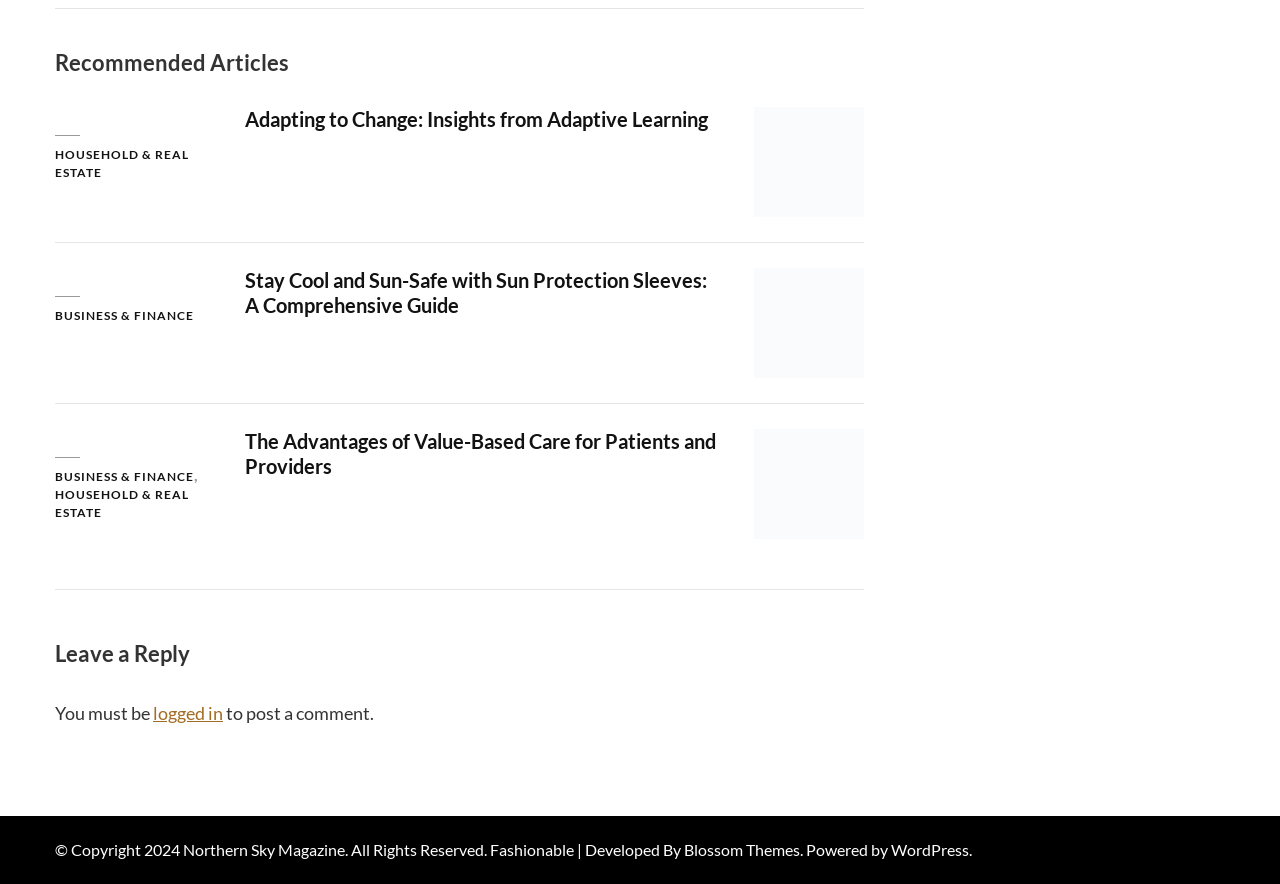Locate the bounding box coordinates of the element that needs to be clicked to carry out the instruction: "Click on 'HOUSEHOLD & REAL ESTATE'". The coordinates should be given as four float numbers ranging from 0 to 1, i.e., [left, top, right, bottom].

[0.043, 0.165, 0.168, 0.206]